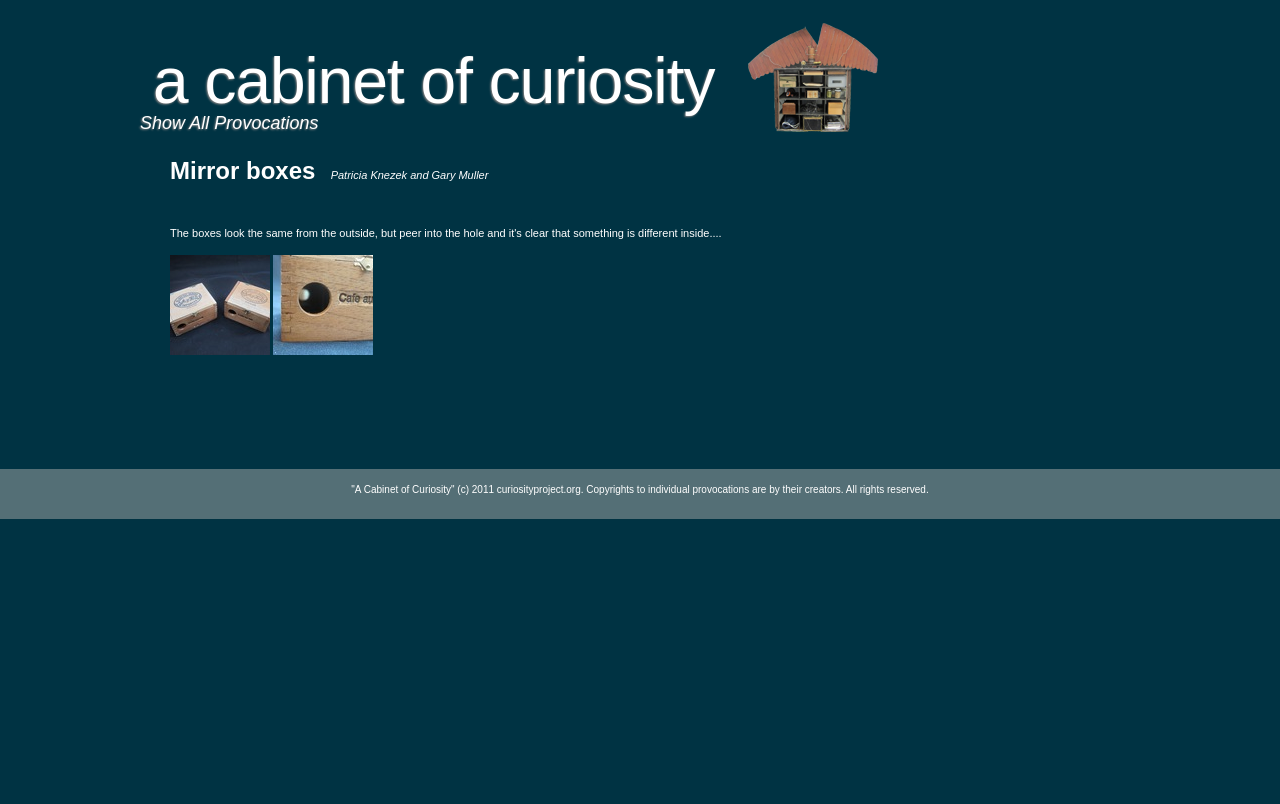Utilize the information from the image to answer the question in detail:
What is the organization behind the curiosity project?

The organization behind the curiosity project is mentioned in the copyright statement at the bottom of the page, which states '(c) 2011 curiosityproject.org'.